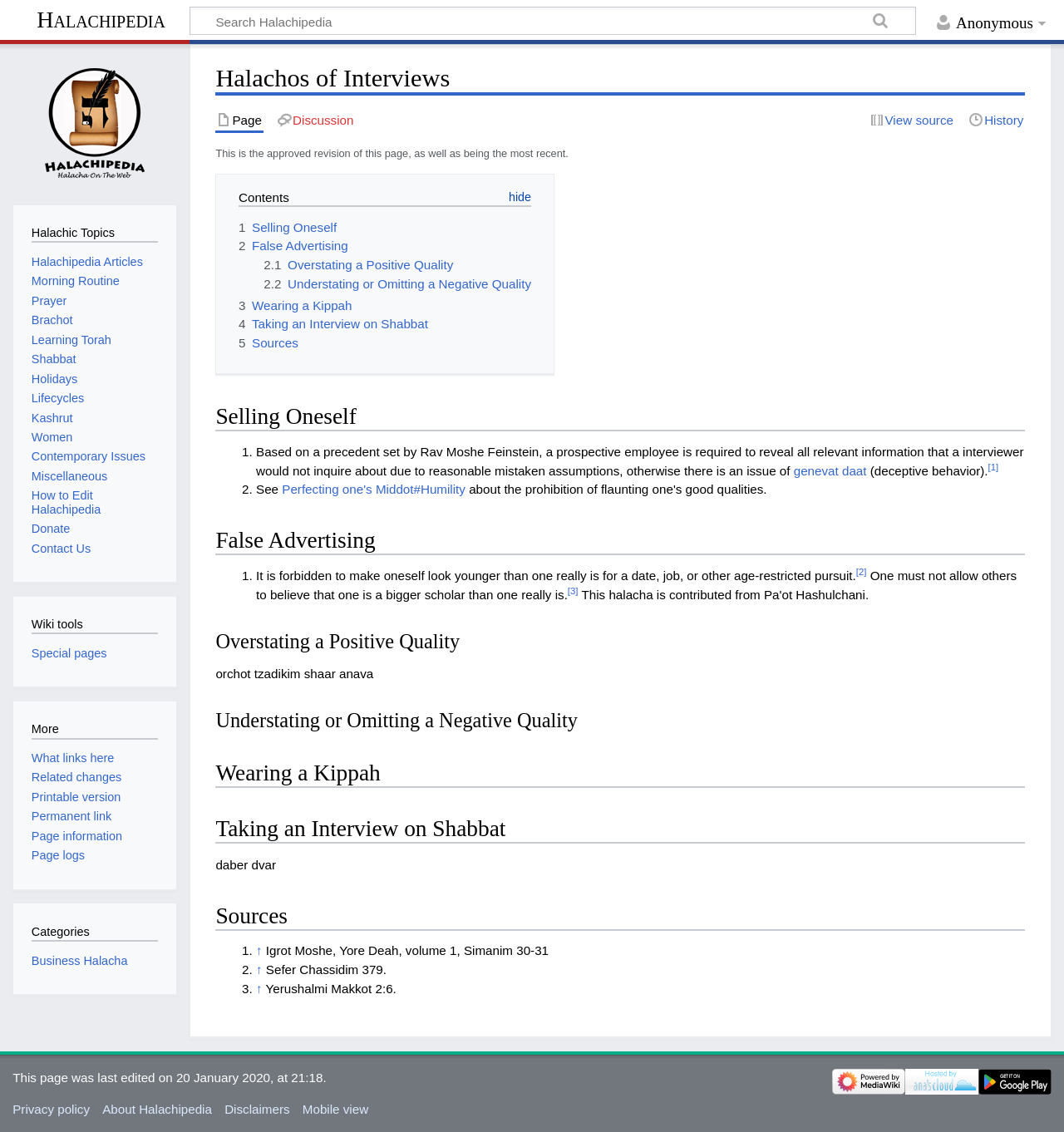Locate the bounding box coordinates of the clickable area to execute the instruction: "View source". Provide the coordinates as four float numbers between 0 and 1, represented as [left, top, right, bottom].

[0.816, 0.098, 0.898, 0.115]